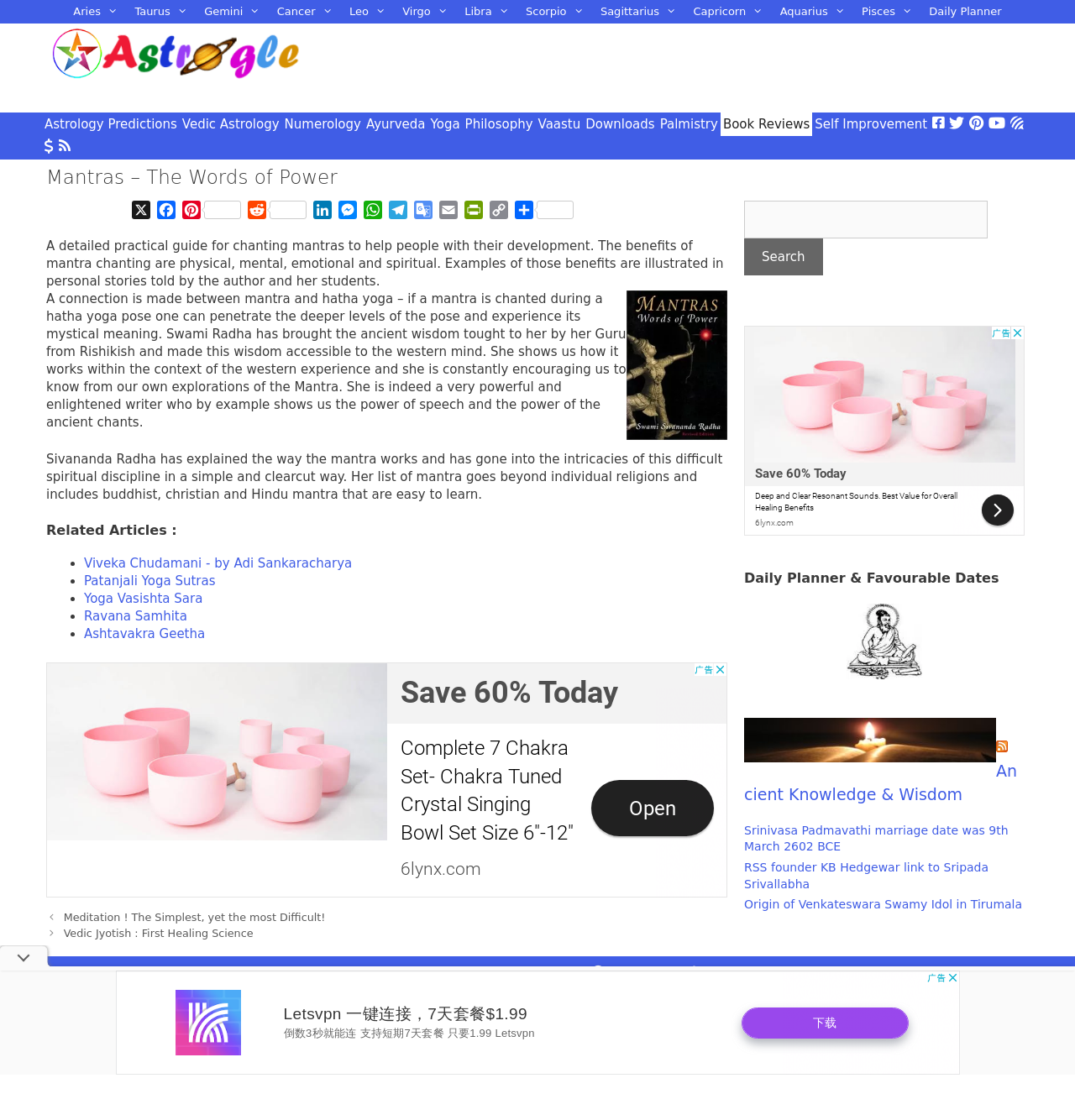What is the purpose of chanting mantras?
Using the screenshot, give a one-word or short phrase answer.

Physical, mental, emotional, and spiritual development